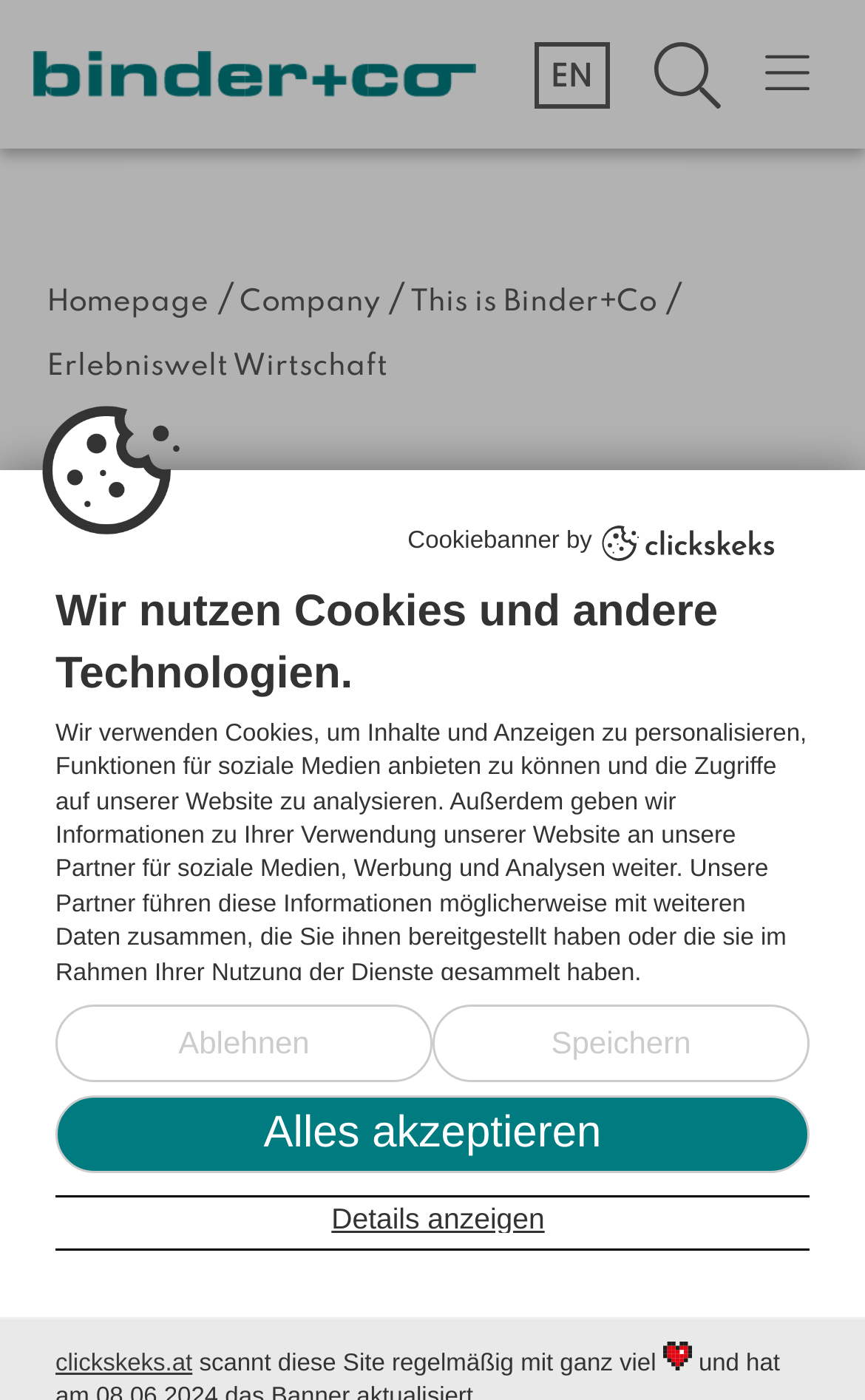What is the name of the company?
Please give a detailed and elaborate answer to the question.

The name of the company can be found in the top-left corner of the webpage, where it says 'Binder+Co AG' in a link element.